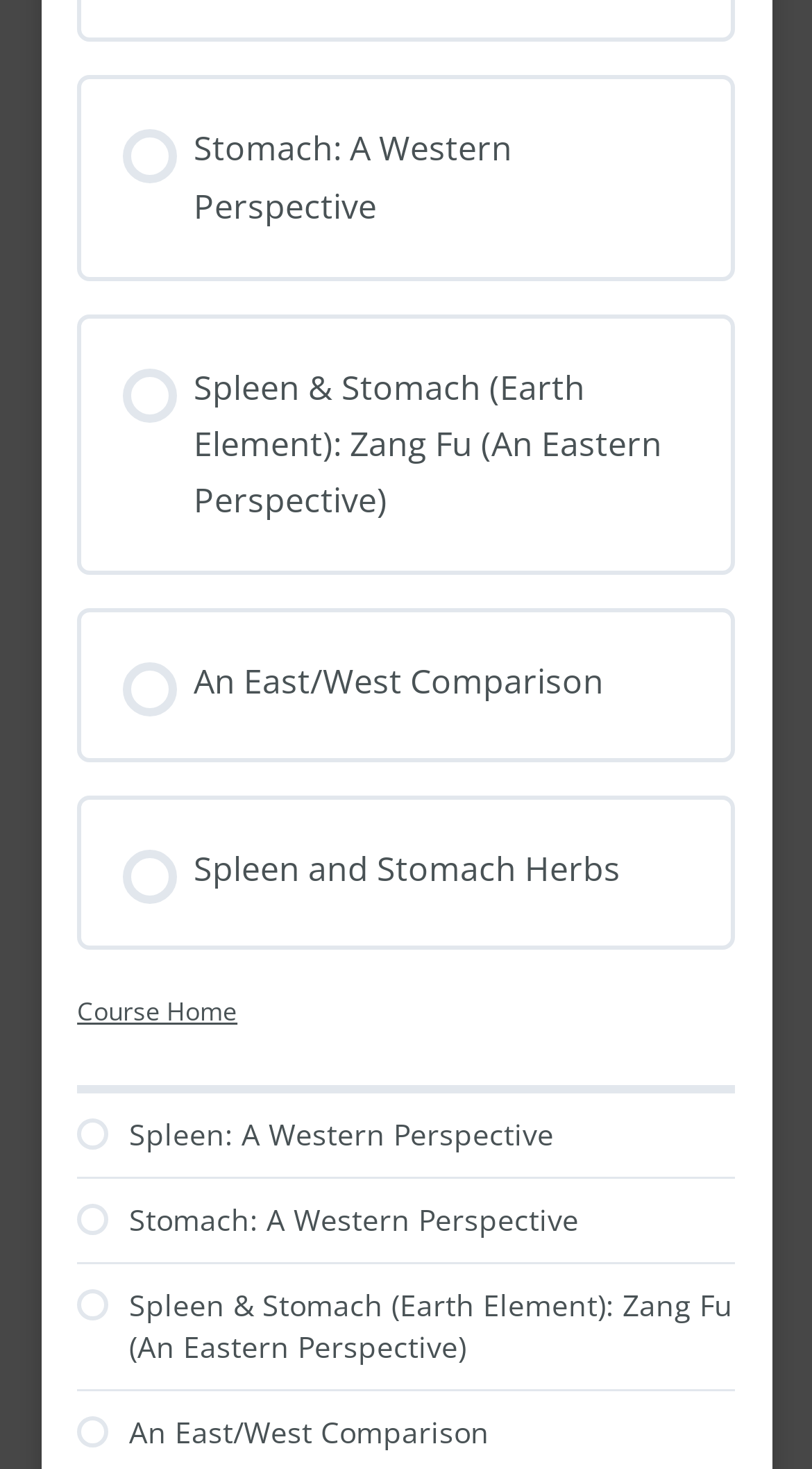Kindly determine the bounding box coordinates of the area that needs to be clicked to fulfill this instruction: "Go to Course Home".

[0.095, 0.67, 0.905, 0.708]